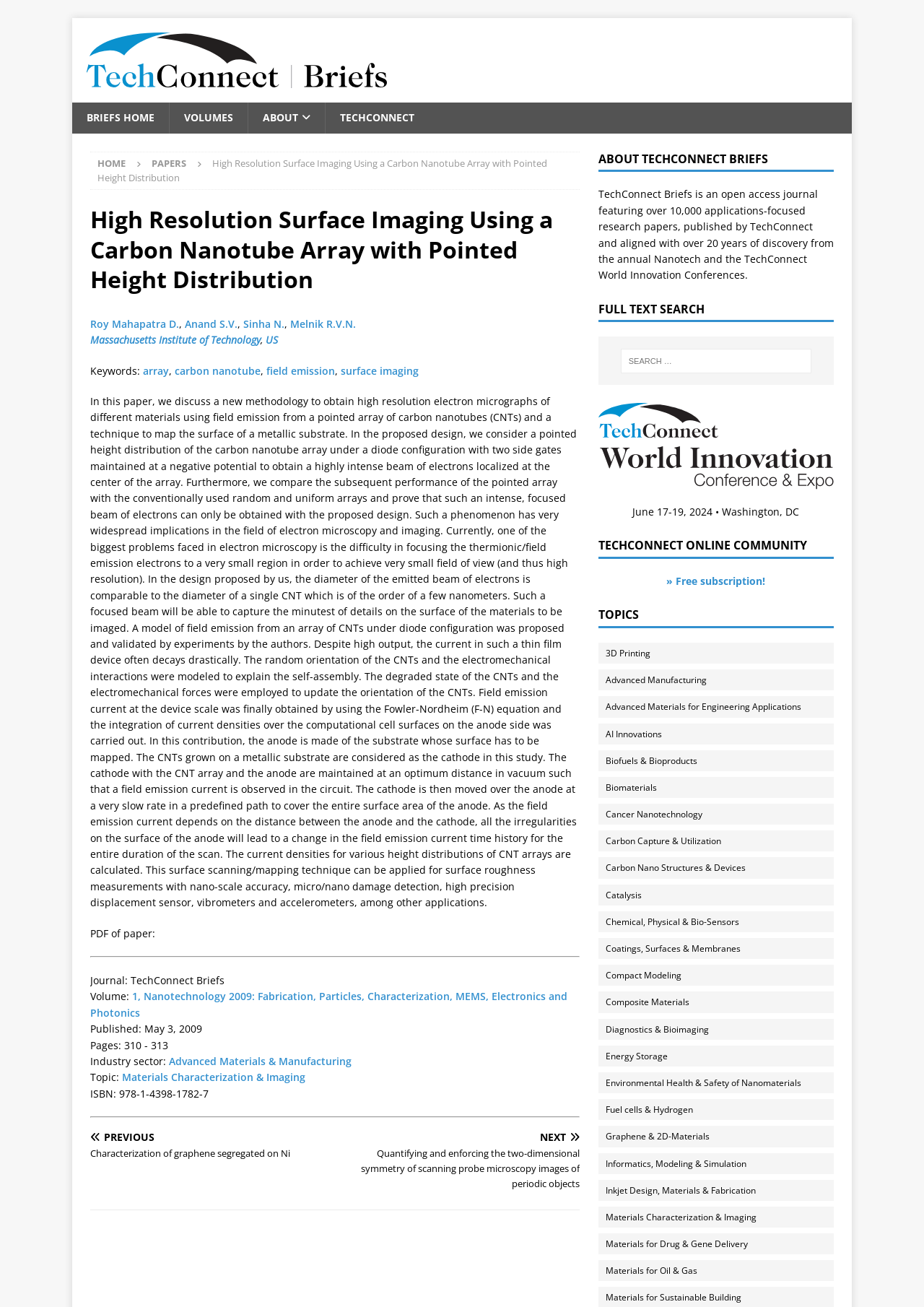What is the topic of the research paper?
Kindly offer a comprehensive and detailed response to the question.

The topic of the research paper can be found in the article section of the webpage, which is listed as 'Materials Characterization & Imaging'.